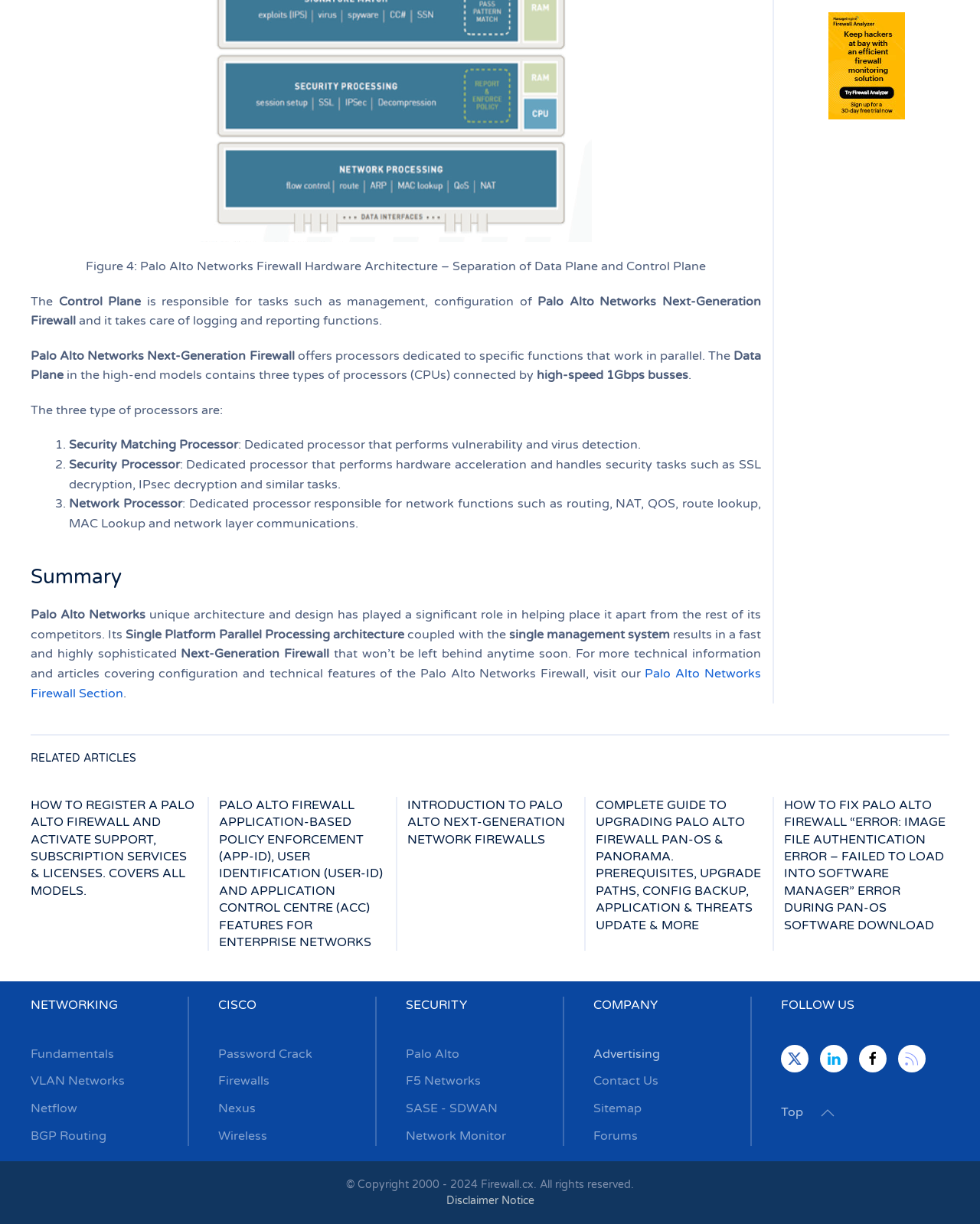Please find and report the bounding box coordinates of the element to click in order to perform the following action: "Visit the 'NETWORKING' page". The coordinates should be expressed as four float numbers between 0 and 1, in the format [left, top, right, bottom].

[0.031, 0.815, 0.12, 0.828]